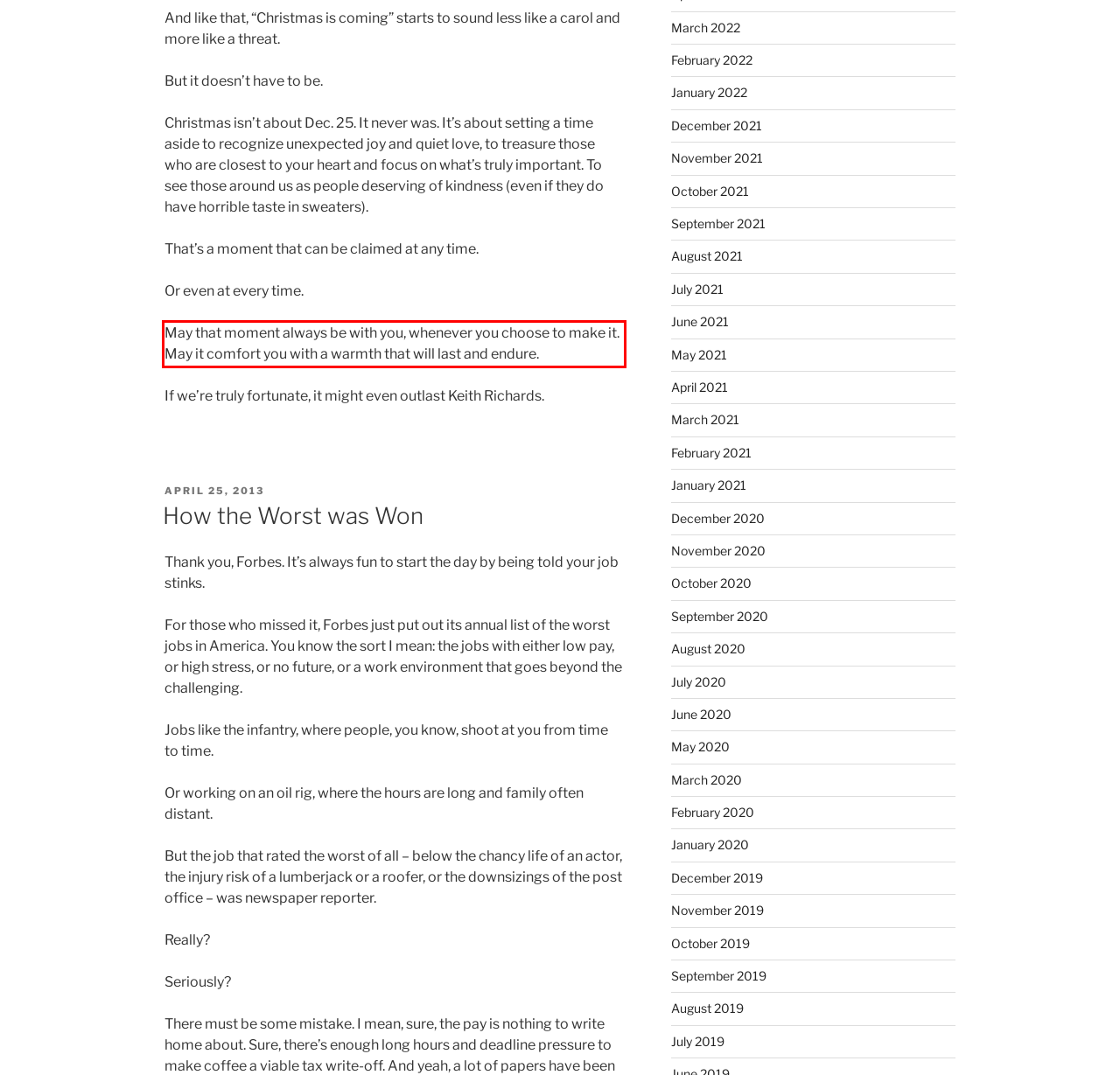Inspect the webpage screenshot that has a red bounding box and use OCR technology to read and display the text inside the red bounding box.

May that moment always be with you, whenever you choose to make it. May it comfort you with a warmth that will last and endure.